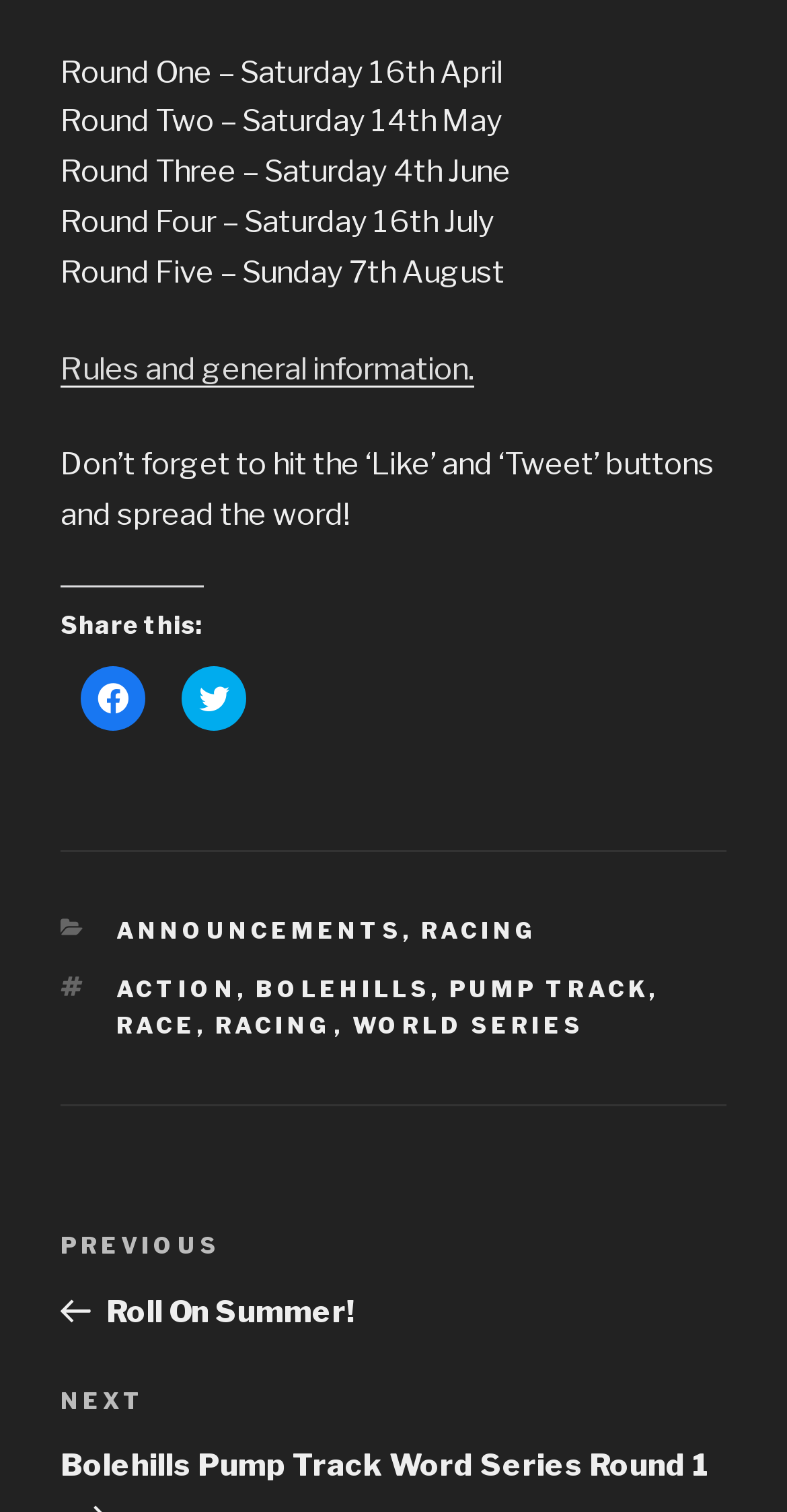Using the description "Bolehills", predict the bounding box of the relevant HTML element.

[0.324, 0.645, 0.547, 0.663]